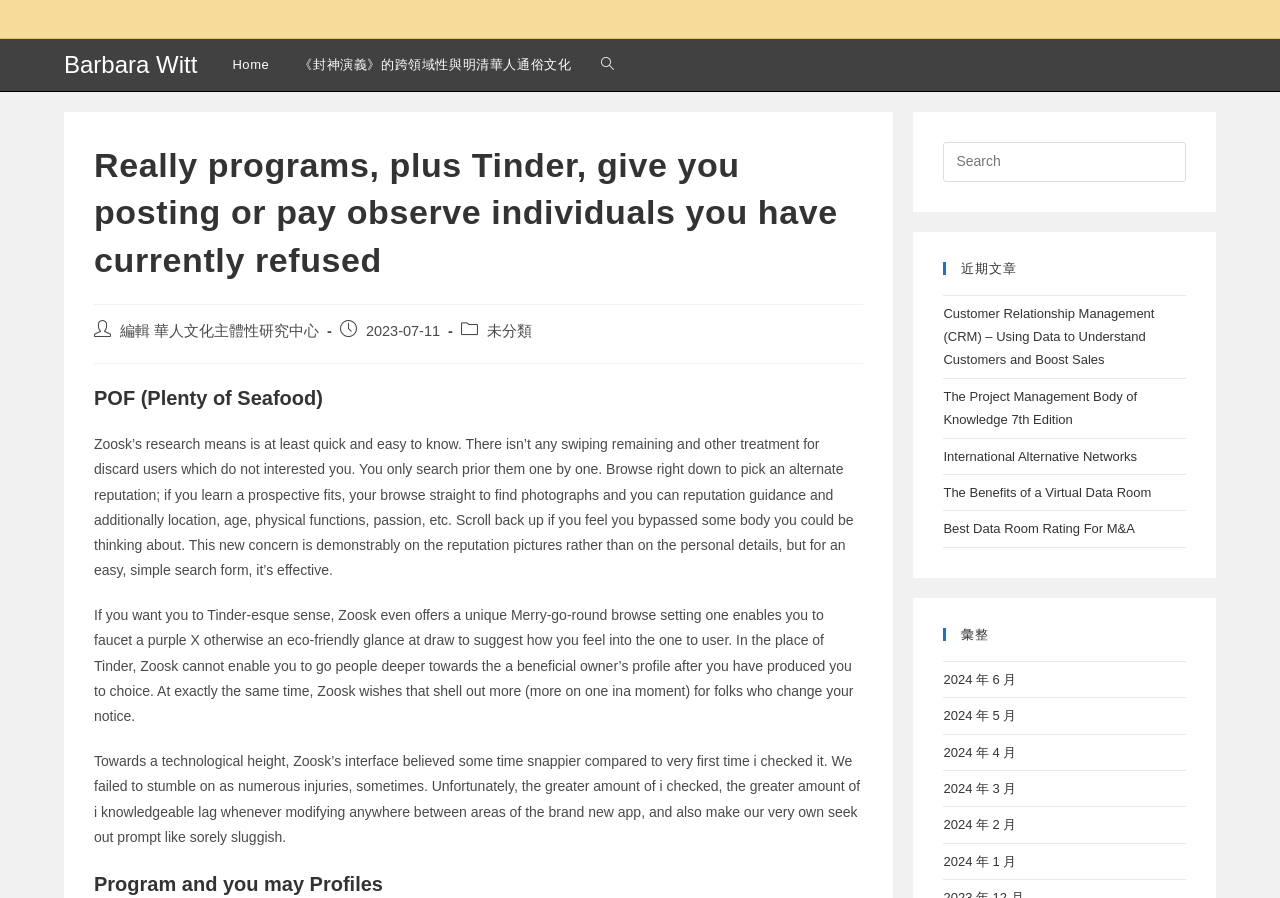Could you find the bounding box coordinates of the clickable area to complete this instruction: "View the post about POF (Plenty of Seafood)"?

[0.073, 0.428, 0.675, 0.459]